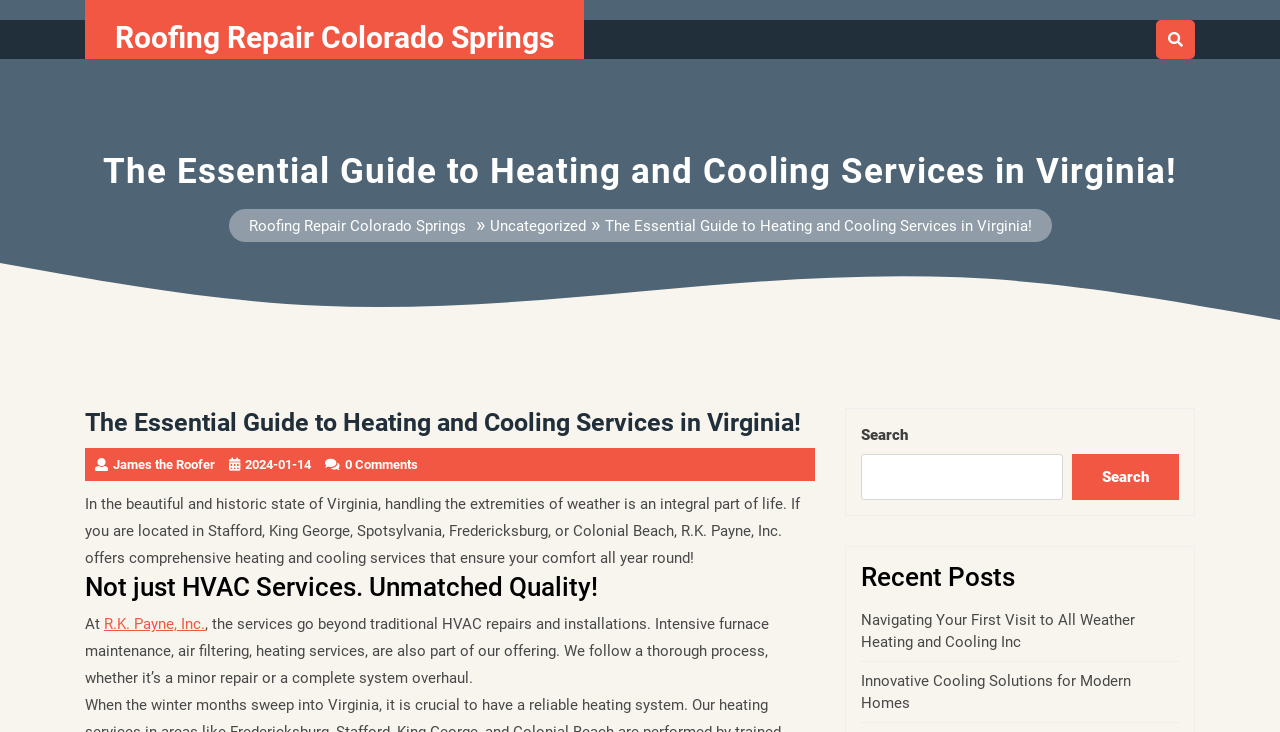What is the date of the blog post?
Using the visual information, reply with a single word or short phrase.

2024-01-14